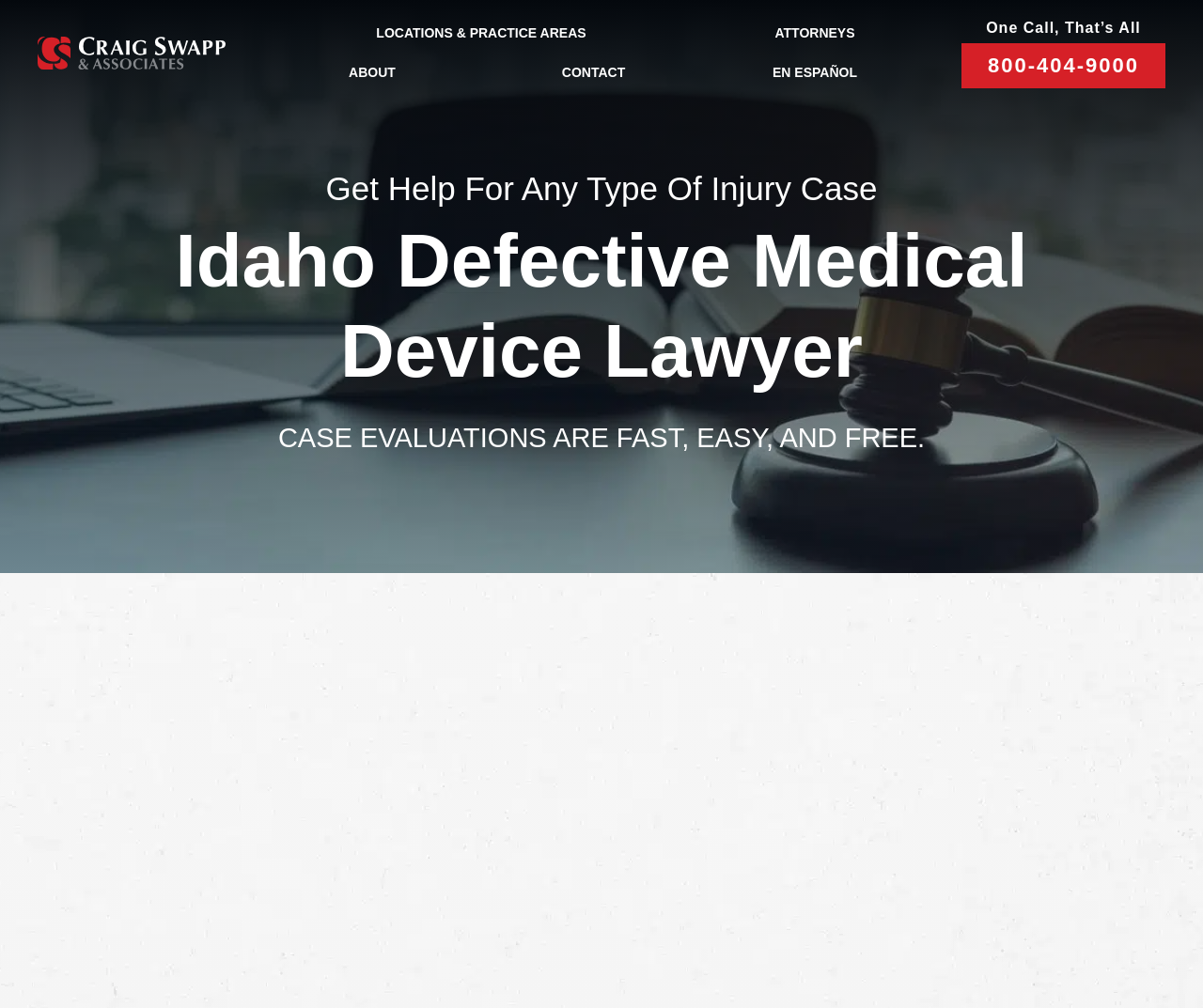Identify the bounding box coordinates of the clickable region required to complete the instruction: "Schedule a Free Consultation". The coordinates should be given as four float numbers within the range of 0 and 1, i.e., [left, top, right, bottom].

[0.723, 0.728, 0.883, 0.789]